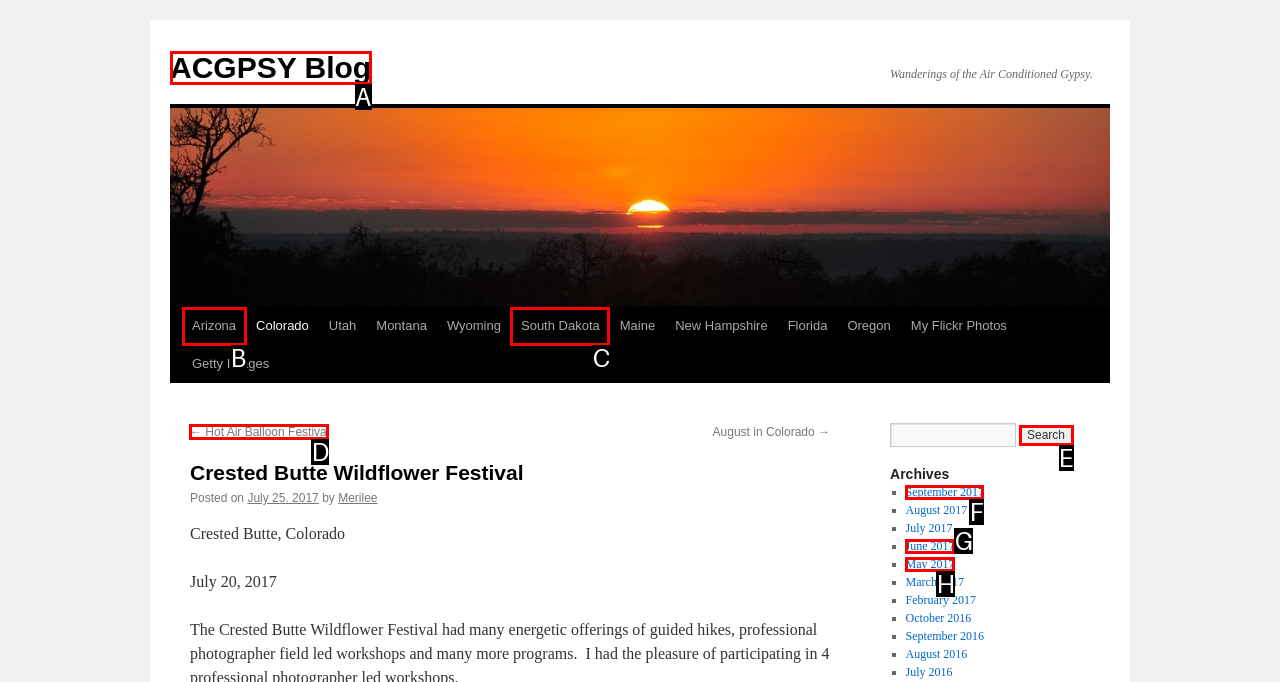Tell me which letter corresponds to the UI element that should be clicked to fulfill this instruction: Click on the '← Hot Air Balloon Festival' link
Answer using the letter of the chosen option directly.

D